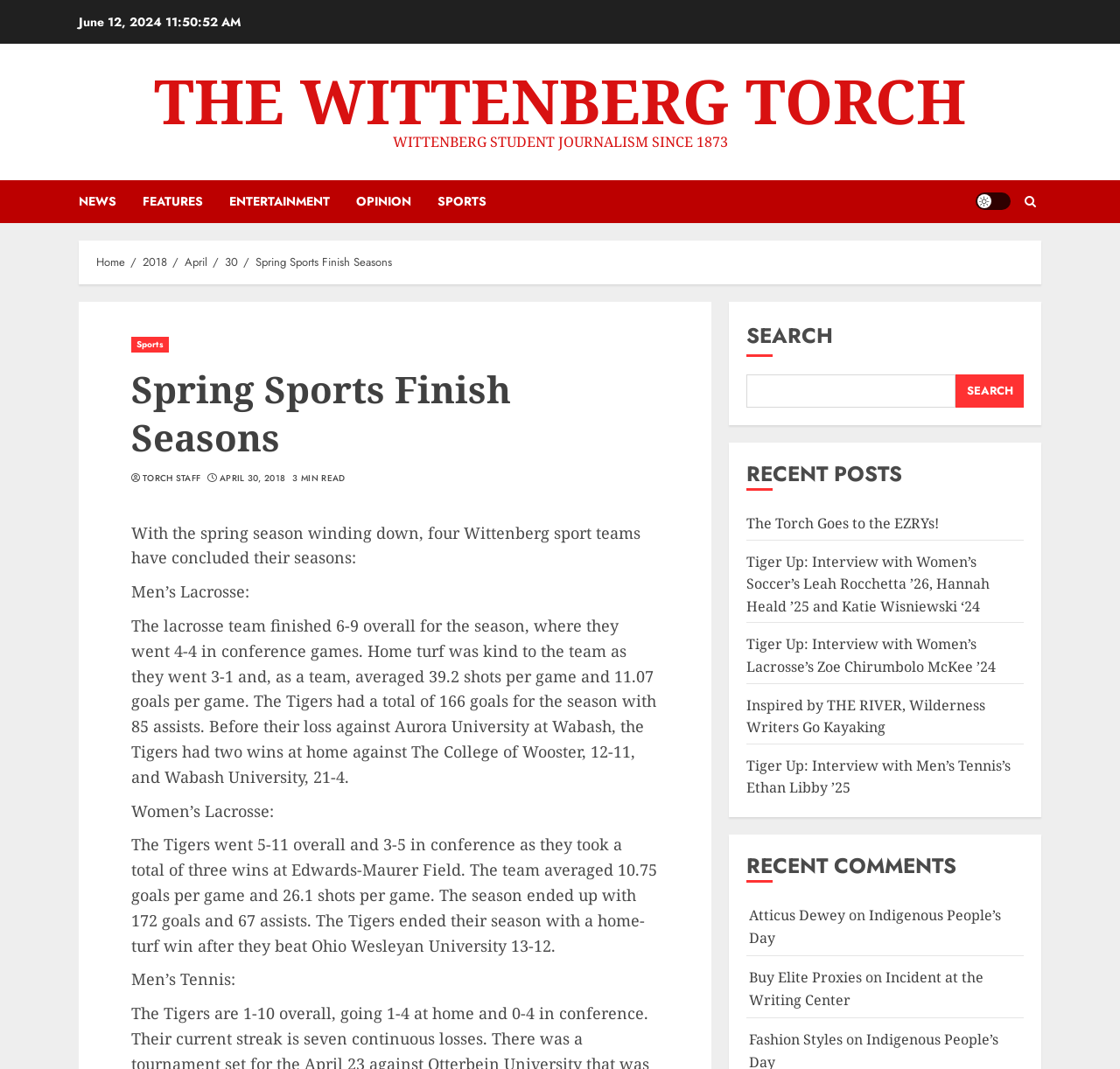Reply to the question with a brief word or phrase: What is the category of the article 'Tiger Up: Interview with Women’s Soccer’s Leah Rocchetta ’26, Hannah Heald ’25 and Katie Wisniewski ‘24'?

RECENT POSTS